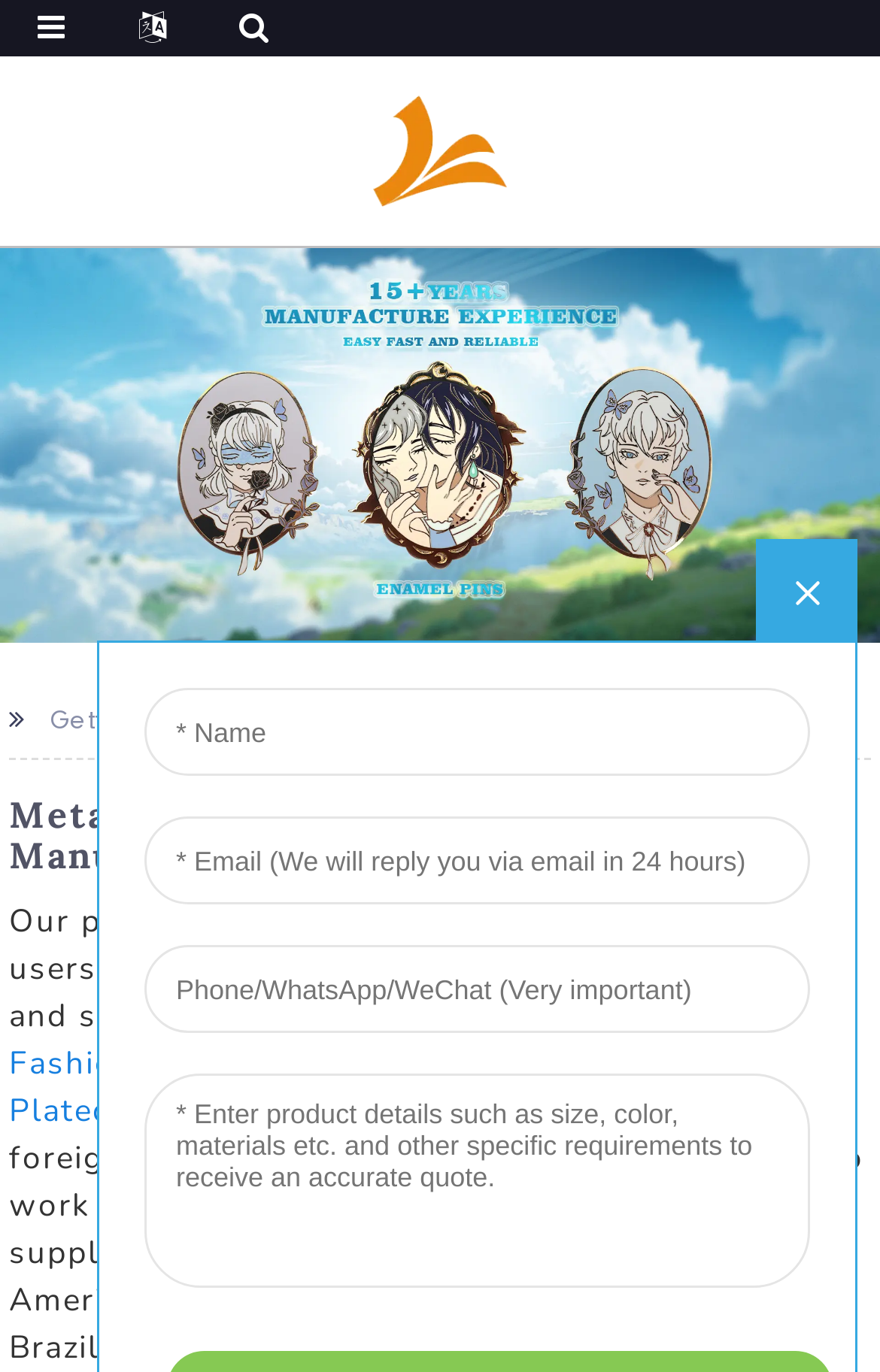What is the purpose of the company's products?
Please give a detailed and elaborate answer to the question.

The static text element with the text 'Our products are widely recognized and trusted by users and can meet continuously changing economic and social needs of Metal Pins Custom Lapel' suggests that the purpose of the company's products is to meet economic and social needs.